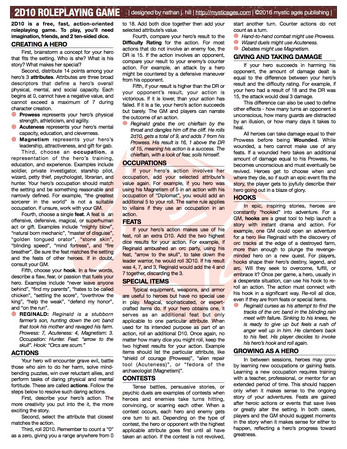What is the name of the publisher of the '2D10 Roleplaying Game' rulebook?
Please look at the screenshot and answer in one word or a short phrase.

Mystic Ages